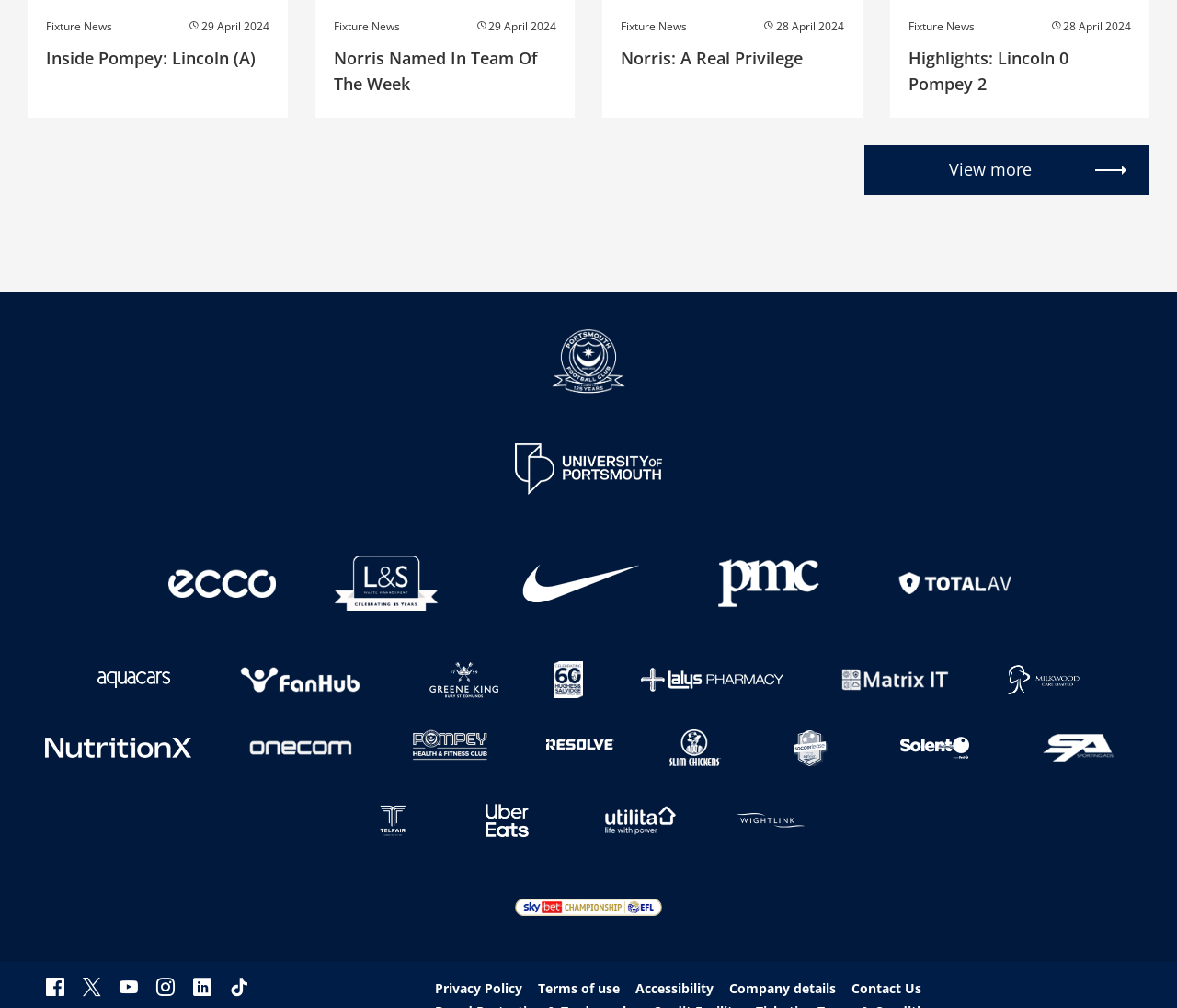Find the bounding box coordinates for the area you need to click to carry out the instruction: "Check Facebook". The coordinates should be four float numbers between 0 and 1, indicated as [left, top, right, bottom].

[0.039, 0.968, 0.055, 0.994]